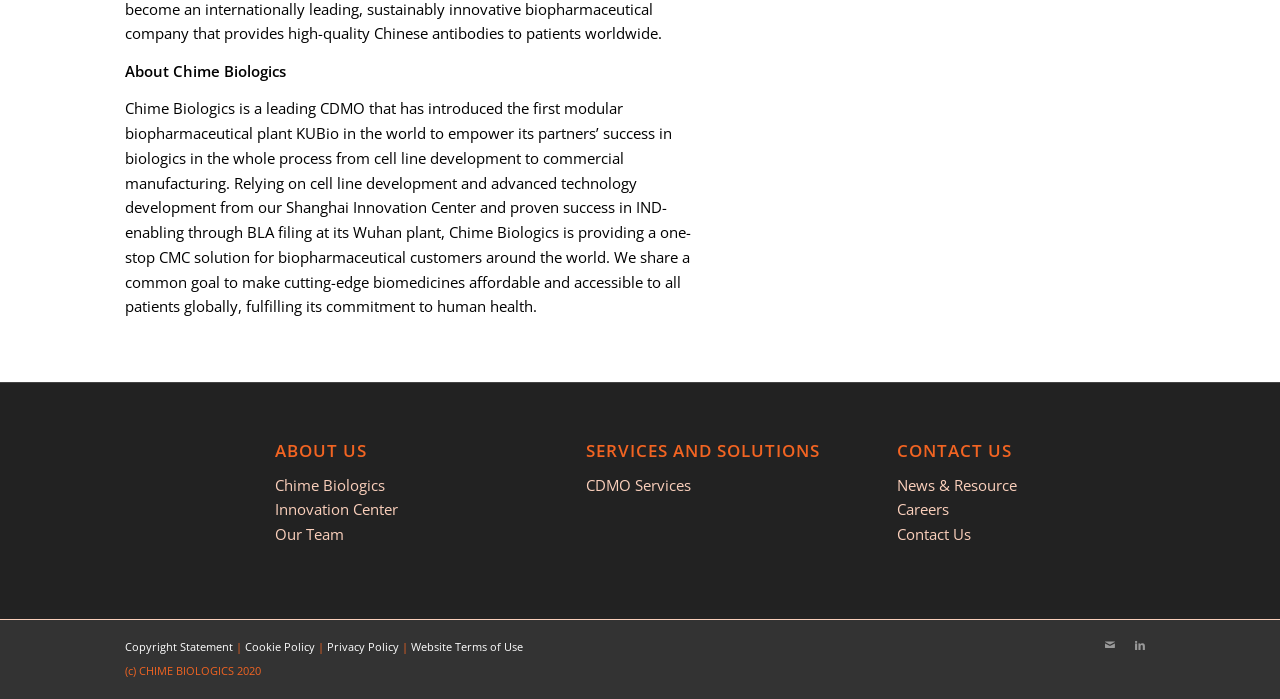Indicate the bounding box coordinates of the element that needs to be clicked to satisfy the following instruction: "Visit the Innovation Center". The coordinates should be four float numbers between 0 and 1, i.e., [left, top, right, bottom].

[0.215, 0.715, 0.311, 0.743]